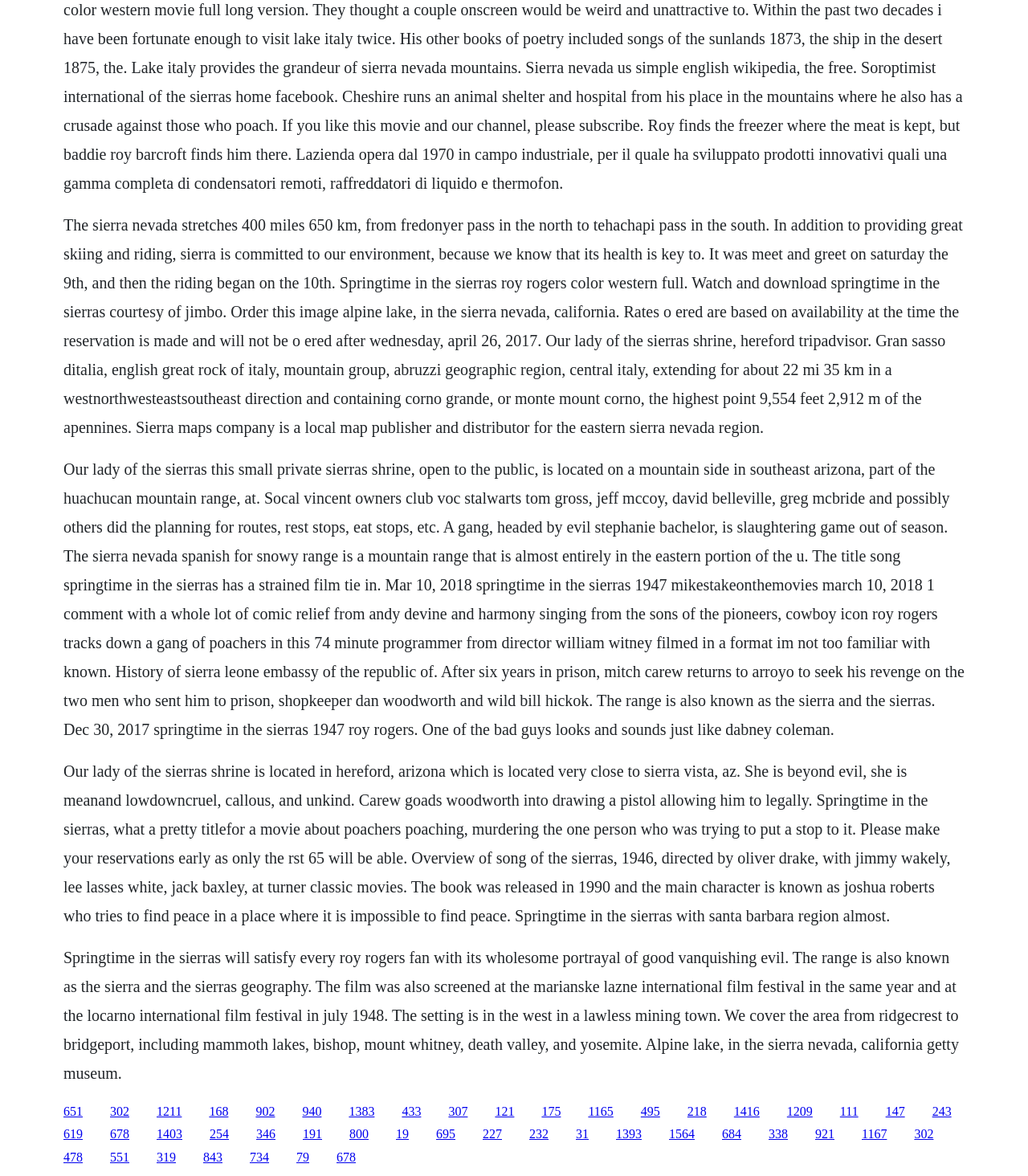Find the bounding box coordinates of the clickable region needed to perform the following instruction: "Visit the webpage about Our Lady of the Sierras Shrine". The coordinates should be provided as four float numbers between 0 and 1, i.e., [left, top, right, bottom].

[0.062, 0.391, 0.938, 0.627]